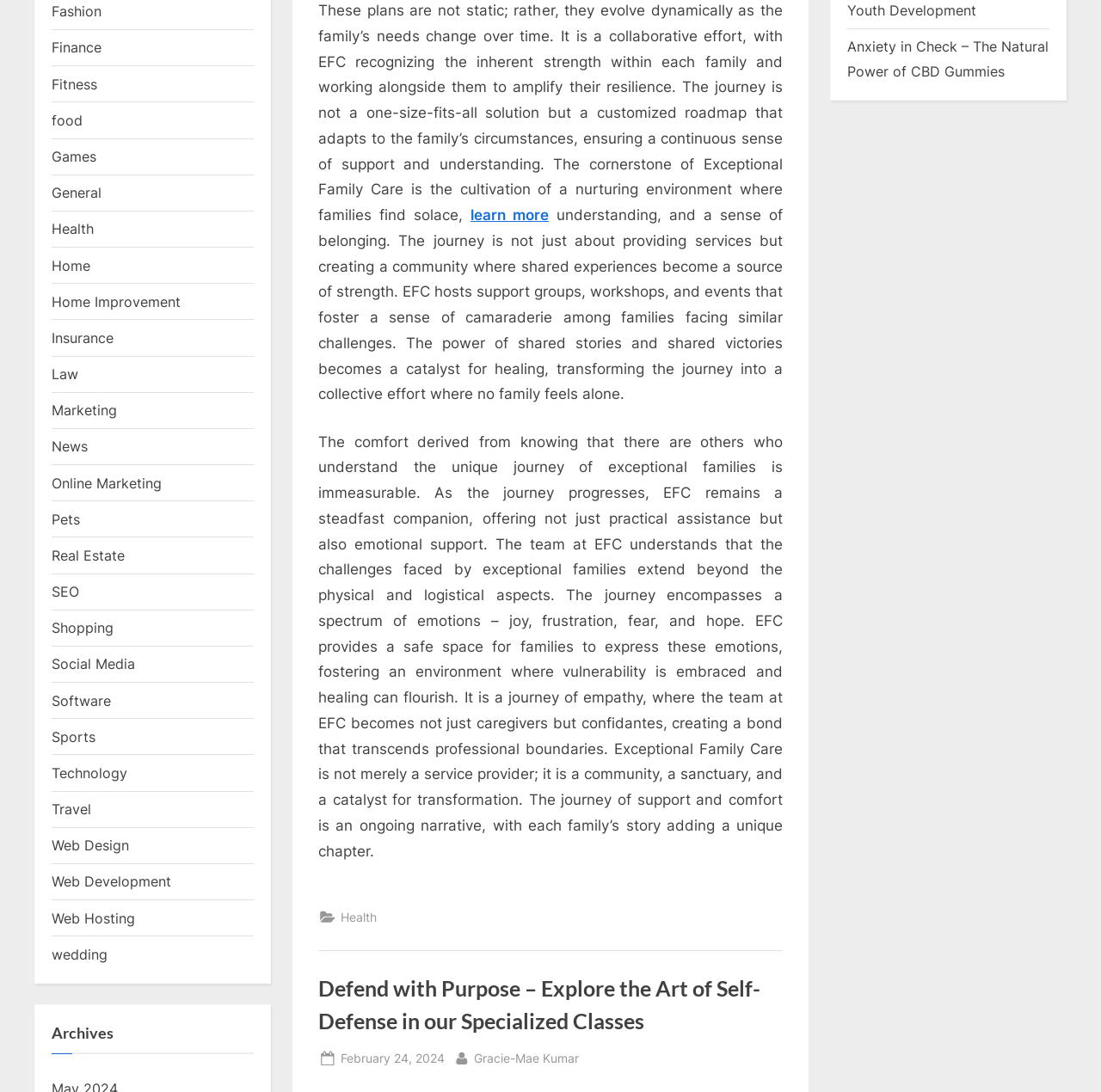Find the bounding box coordinates of the clickable element required to execute the following instruction: "explore the art of self-defense". Provide the coordinates as four float numbers between 0 and 1, i.e., [left, top, right, bottom].

[0.289, 0.894, 0.691, 0.946]